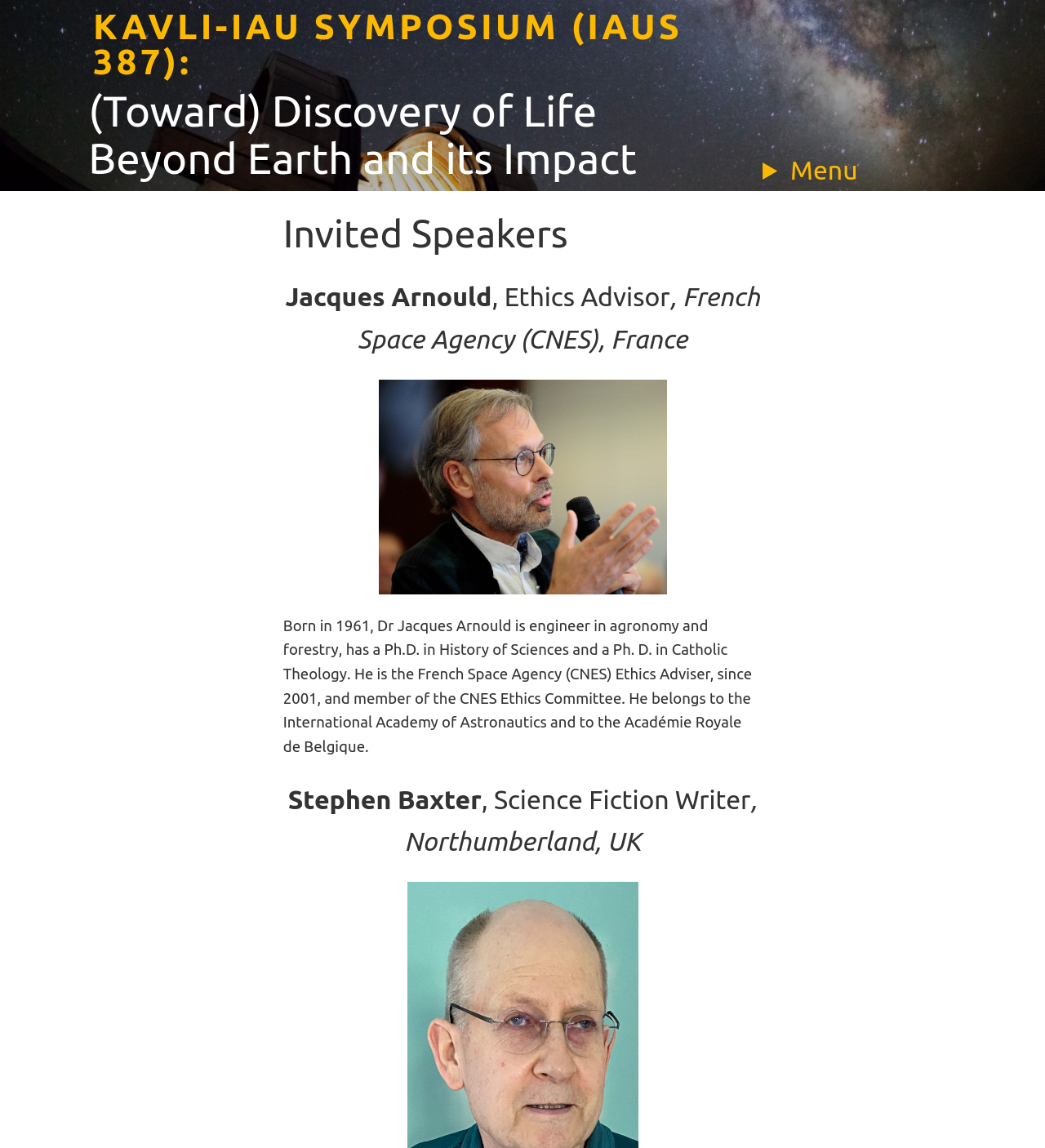What is the topic of the Kavli-IAU Symposium?
By examining the image, provide a one-word or phrase answer.

Discovery of Life Beyond Earth